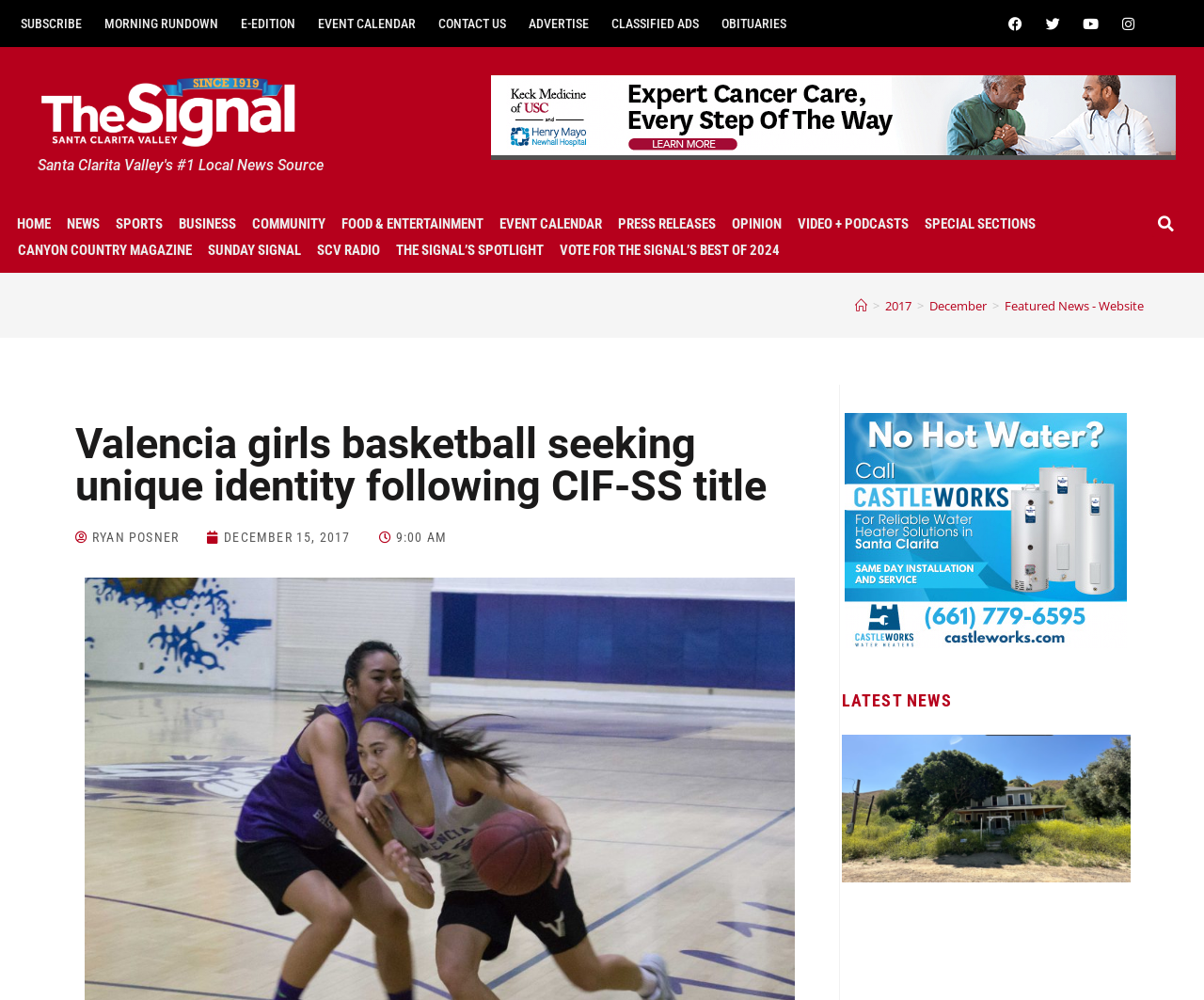Identify the bounding box coordinates of the region I need to click to complete this instruction: "Click on the 'SUBSCRIBE' link".

[0.008, 0.012, 0.077, 0.035]